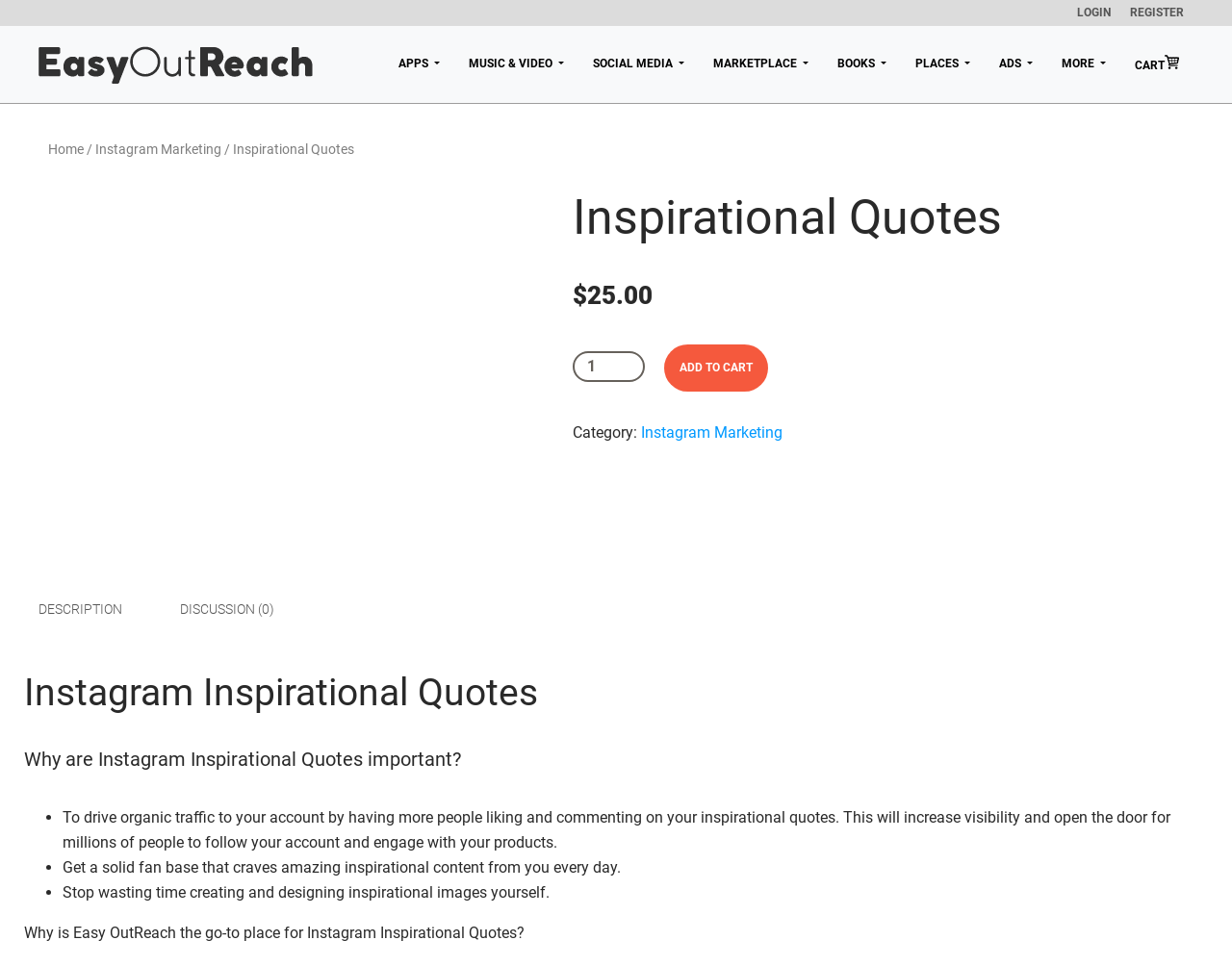Using the webpage screenshot, locate the HTML element that fits the following description and provide its bounding box: "Instagram Marketing".

[0.077, 0.146, 0.18, 0.162]